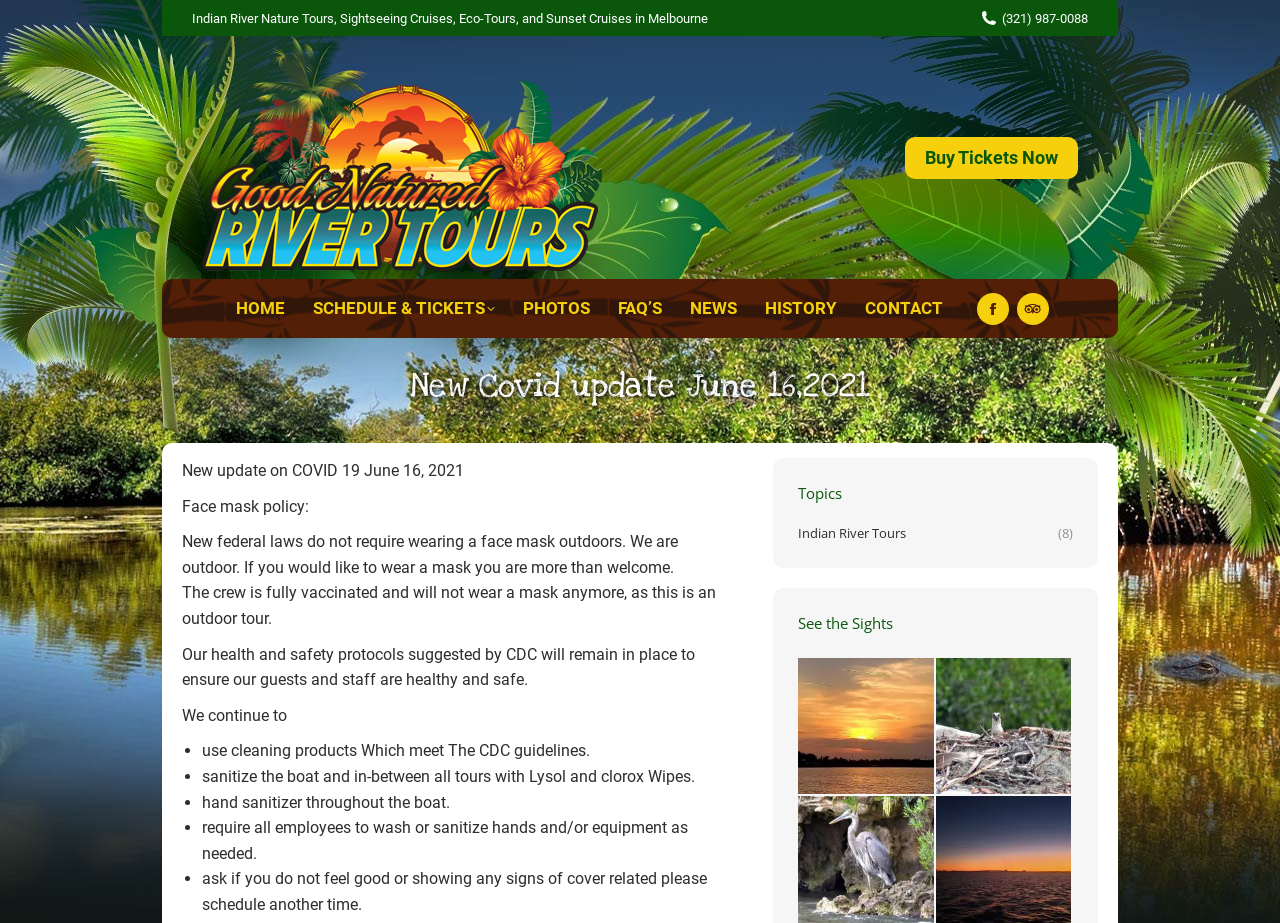Please find and generate the text of the main heading on the webpage.

New Covid update June 16,2021